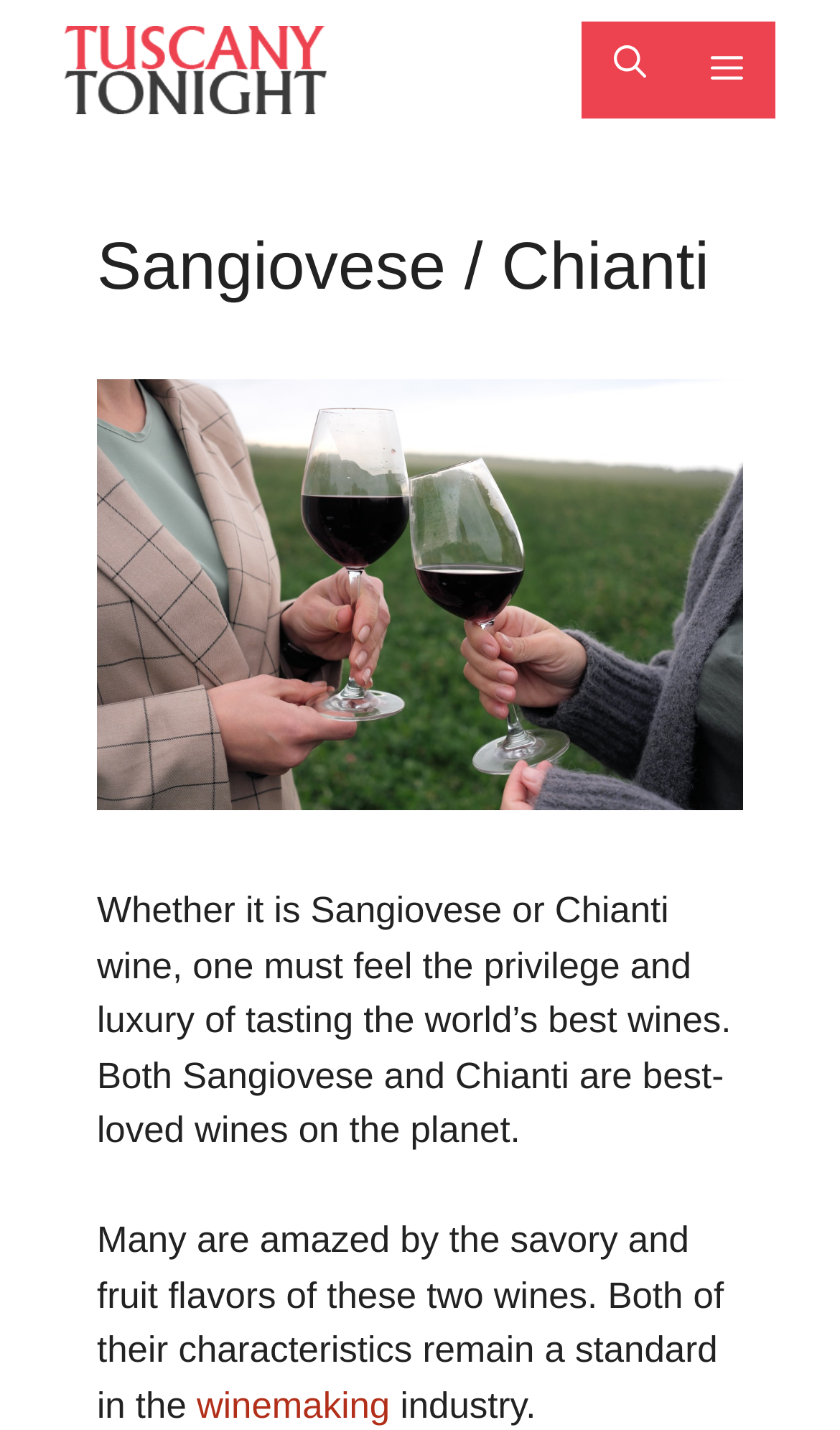Based on the element description "alt="Tuscany Tonight"", predict the bounding box coordinates of the UI element.

[0.077, 0.033, 0.39, 0.062]